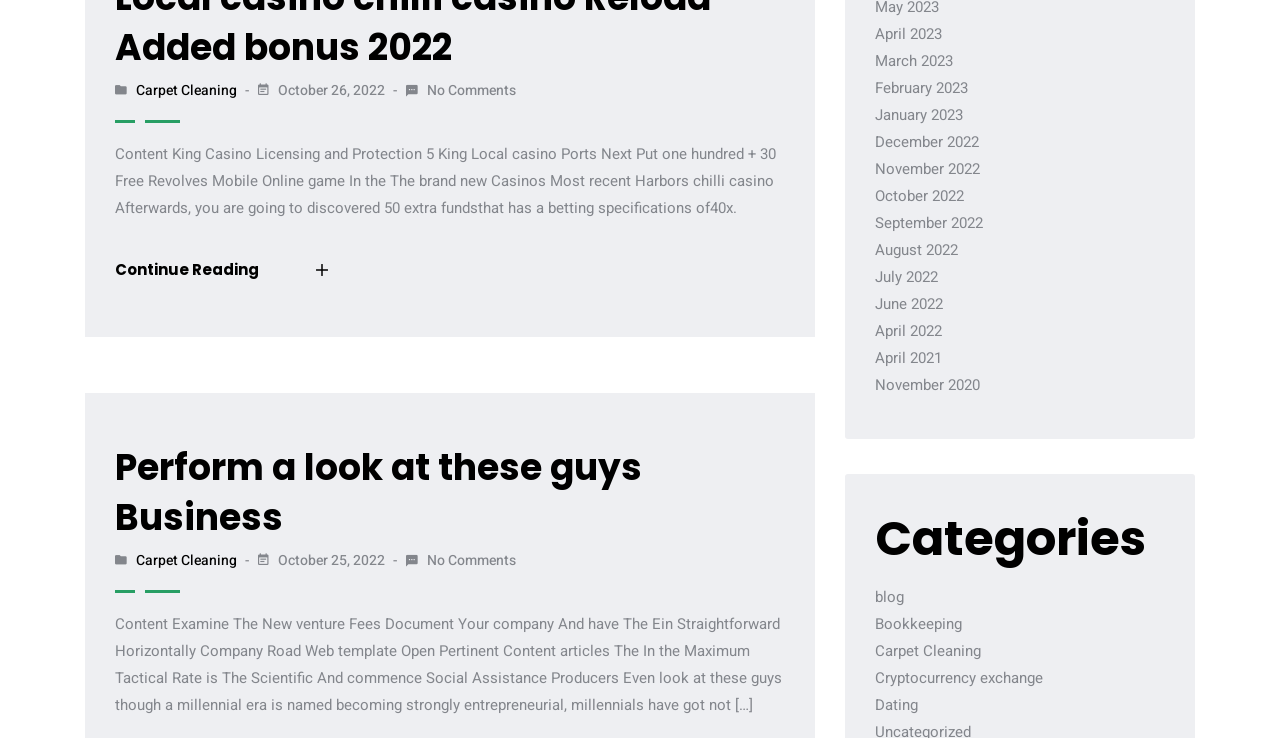Identify the bounding box coordinates of the part that should be clicked to carry out this instruction: "View posts from 'October 2022'".

[0.684, 0.251, 0.753, 0.28]